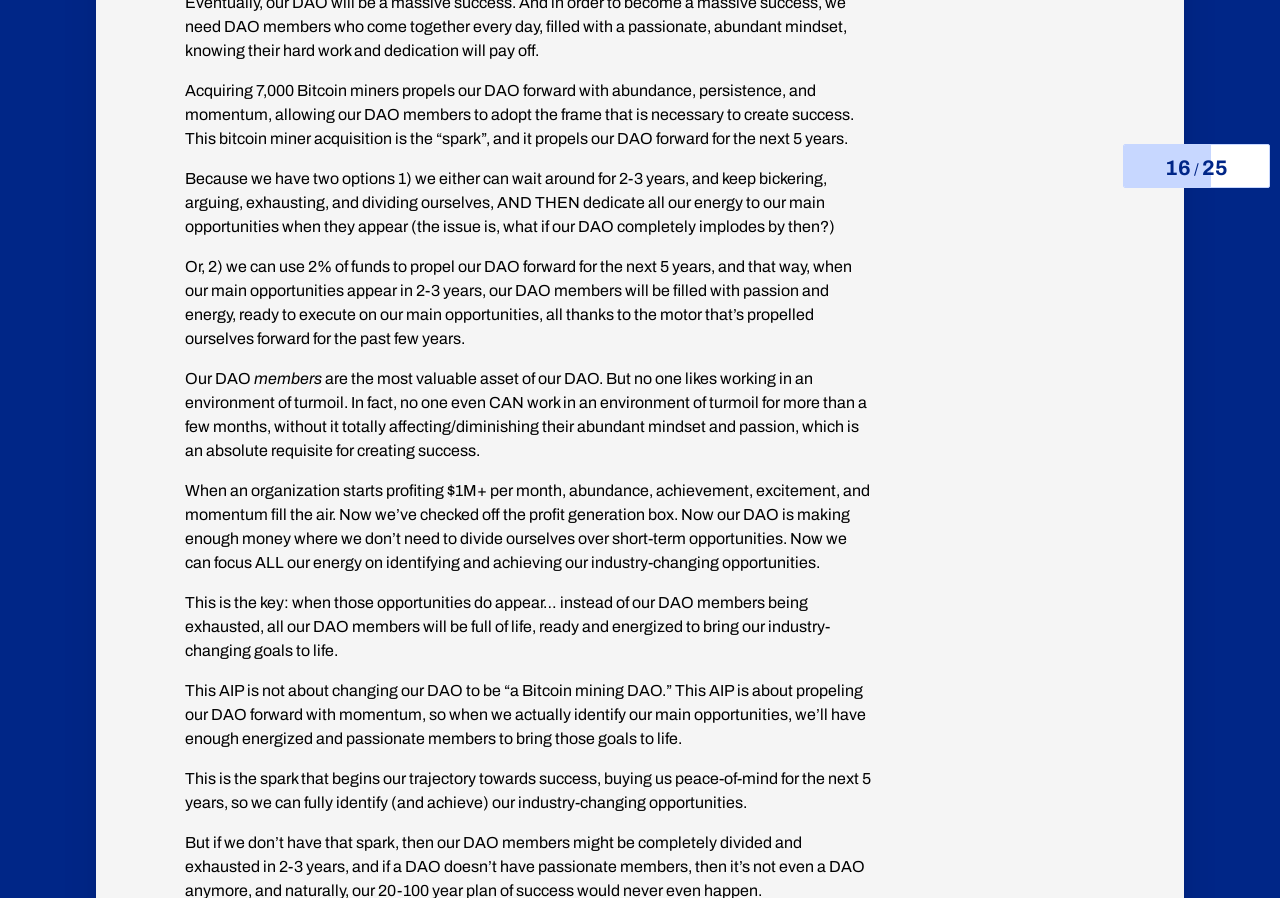What is the name of the proposal in the first row?
Please provide a single word or phrase based on the screenshot.

ApeCoin Innovation Fund Proposal